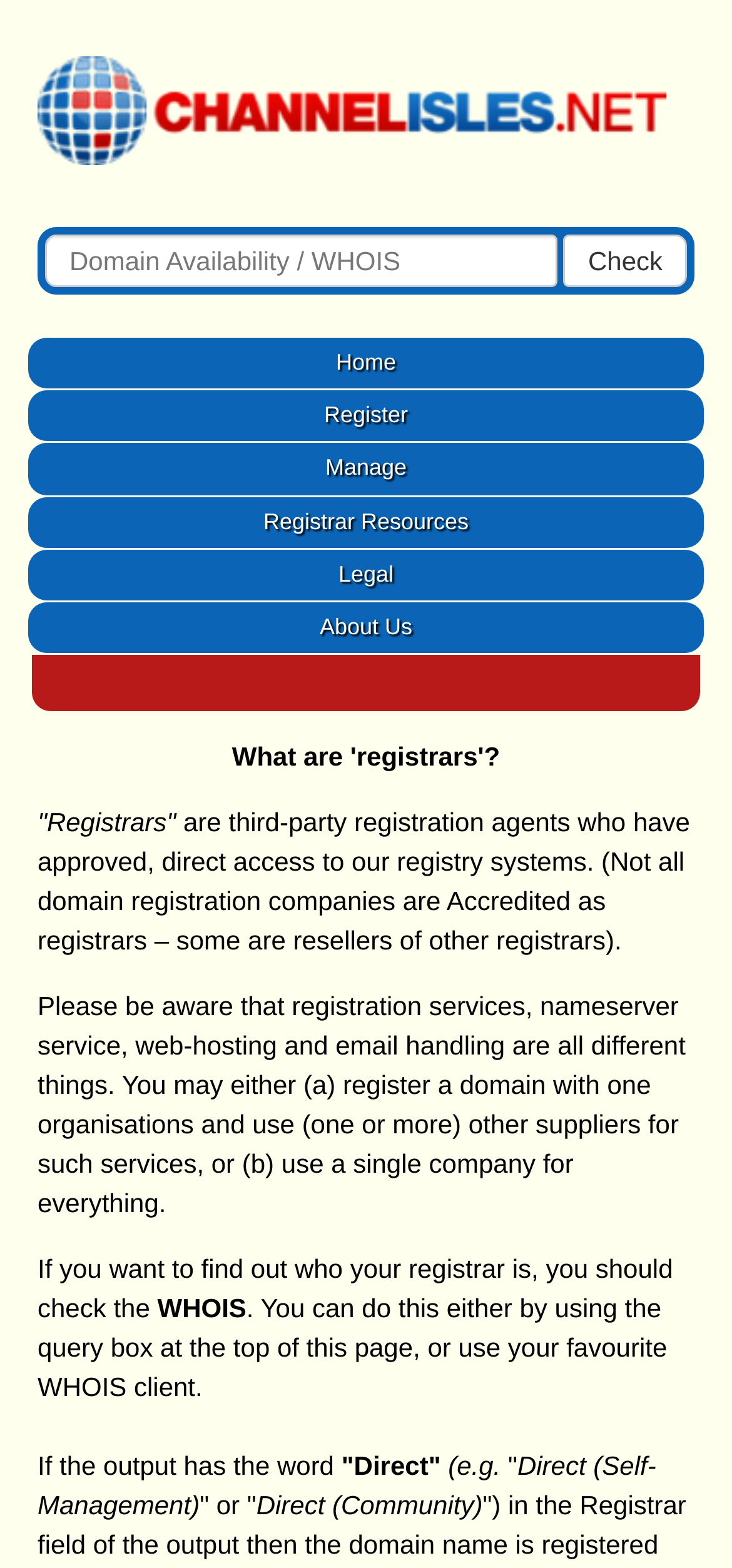Please find the bounding box coordinates of the element that must be clicked to perform the given instruction: "Check domain availability". The coordinates should be four float numbers from 0 to 1, i.e., [left, top, right, bottom].

[0.77, 0.15, 0.938, 0.183]